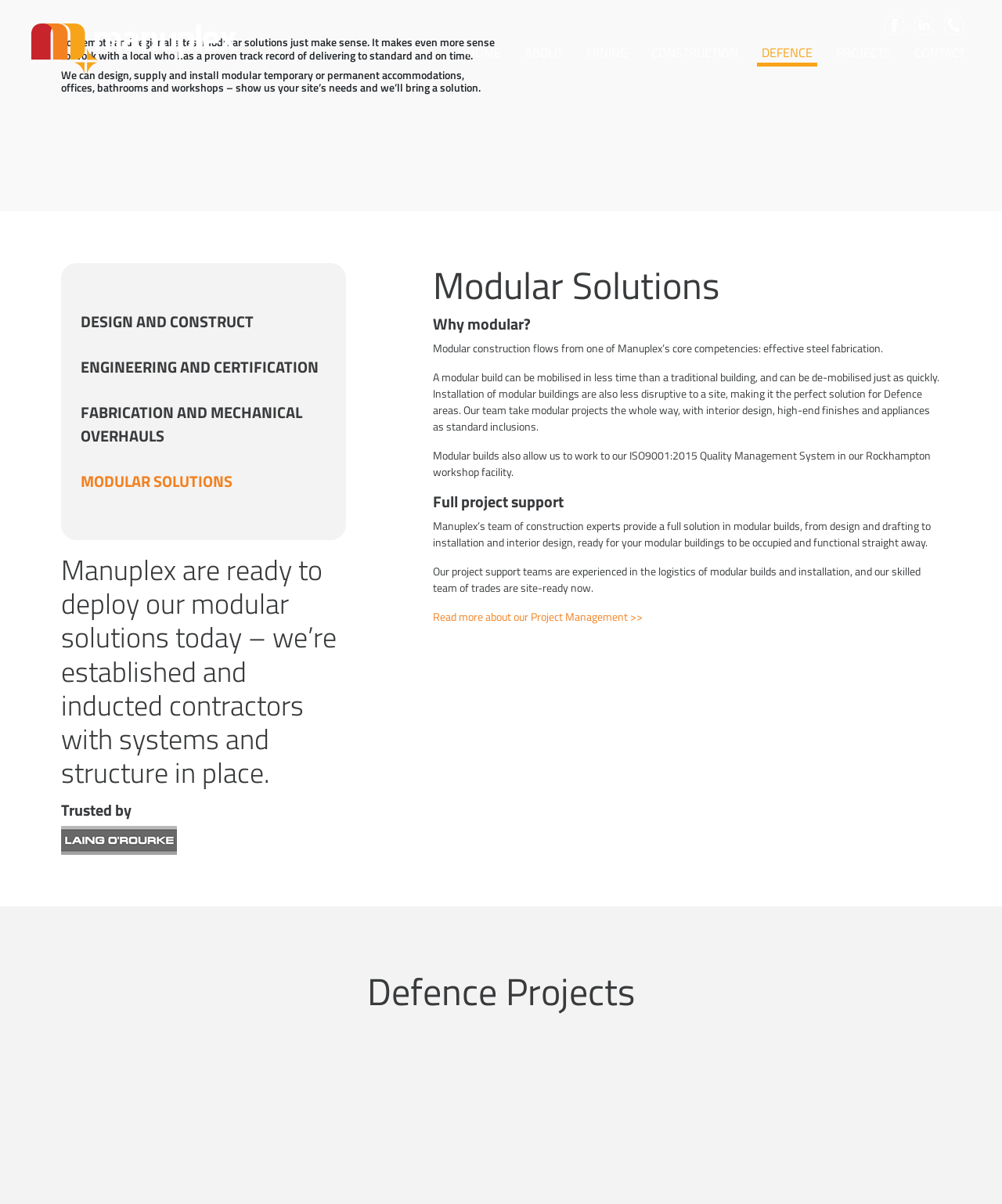Find the bounding box coordinates of the element to click in order to complete this instruction: "Click on the 'HOME' link". The bounding box coordinates must be four float numbers between 0 and 1, denoted as [left, top, right, bottom].

[0.461, 0.033, 0.505, 0.052]